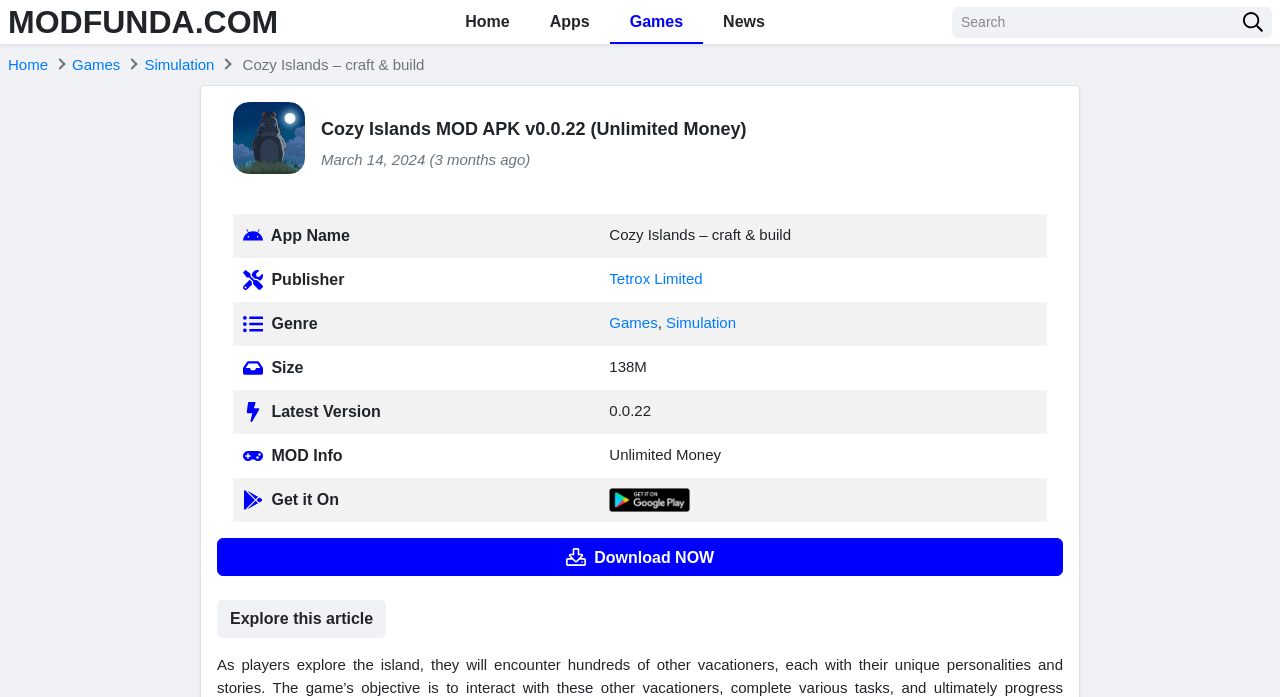Determine the bounding box coordinates of the clickable element to achieve the following action: 'Click on Games'. Provide the coordinates as four float values between 0 and 1, formatted as [left, top, right, bottom].

[0.476, 0.0, 0.549, 0.063]